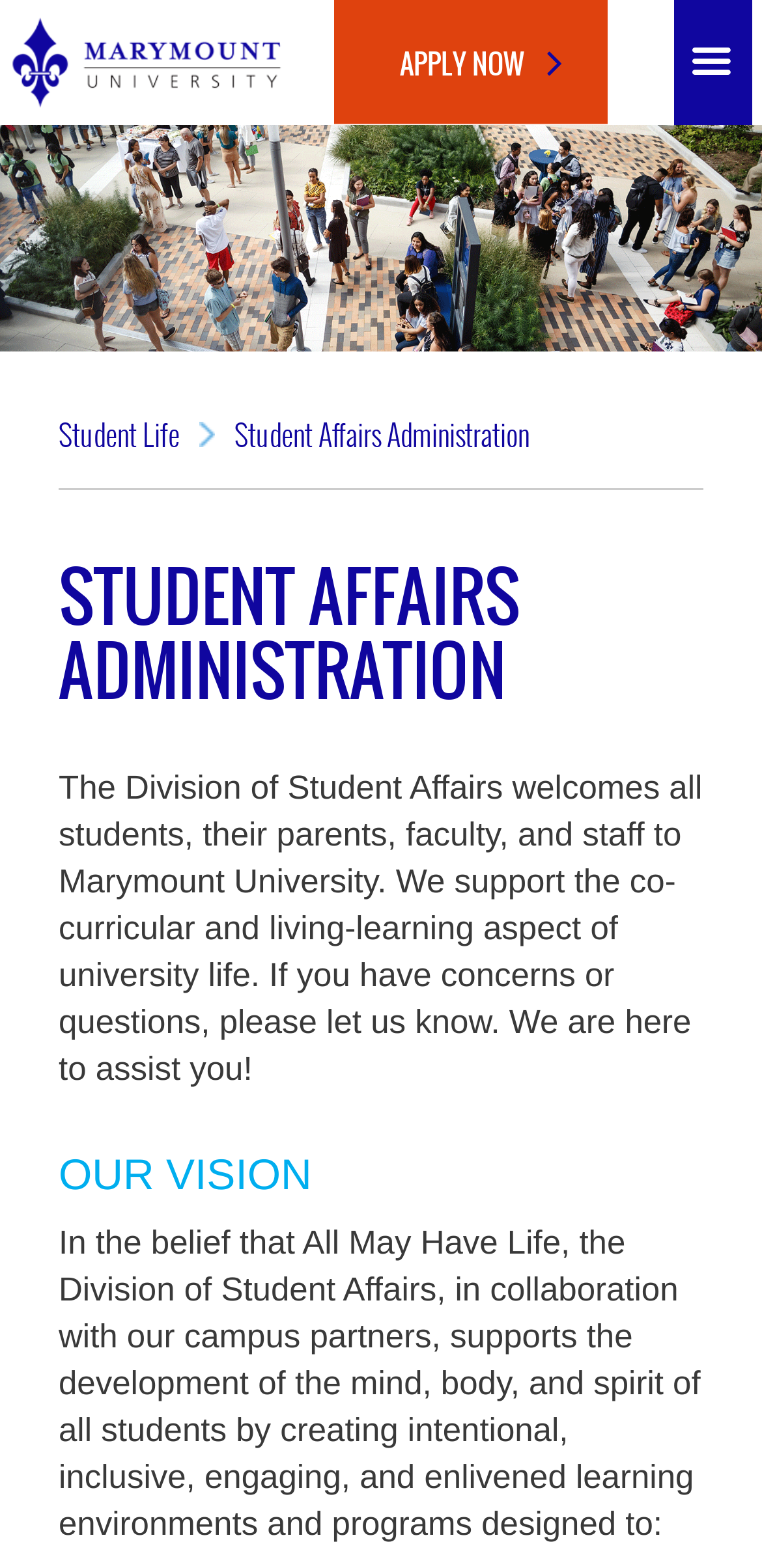Generate a thorough description of the webpage.

The webpage is about the Division of Student Affairs at Marymount University. At the top left corner, there is a link to Marymount University accompanied by an image with the same name. Below this, a banner image spans the entire width of the page. 

On the top right side, there is a link to "Student Life". Below this, the title "Student Affairs Administration" is prominently displayed, followed by a brief introduction to the division, which welcomes students, parents, faculty, and staff to the university and explains its role in supporting the co-curricular and living-learning aspects of university life.

Further down, there is a section titled "OUR VISION", which outlines the division's goals in creating inclusive and engaging learning environments and programs to support the development of students' minds, bodies, and spirits.